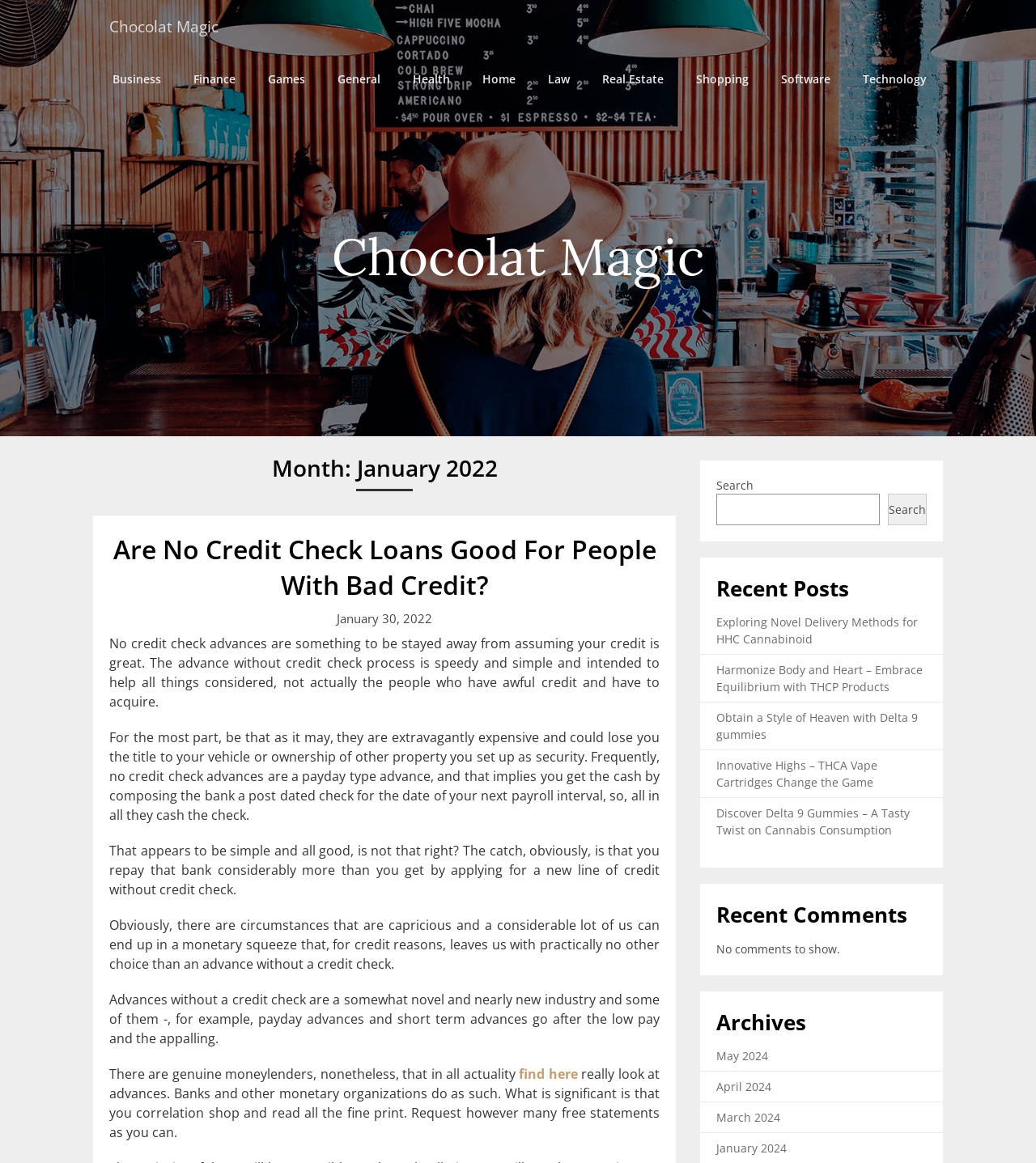Please identify the bounding box coordinates of the clickable element to fulfill the following instruction: "Search for something". The coordinates should be four float numbers between 0 and 1, i.e., [left, top, right, bottom].

[0.691, 0.425, 0.849, 0.452]